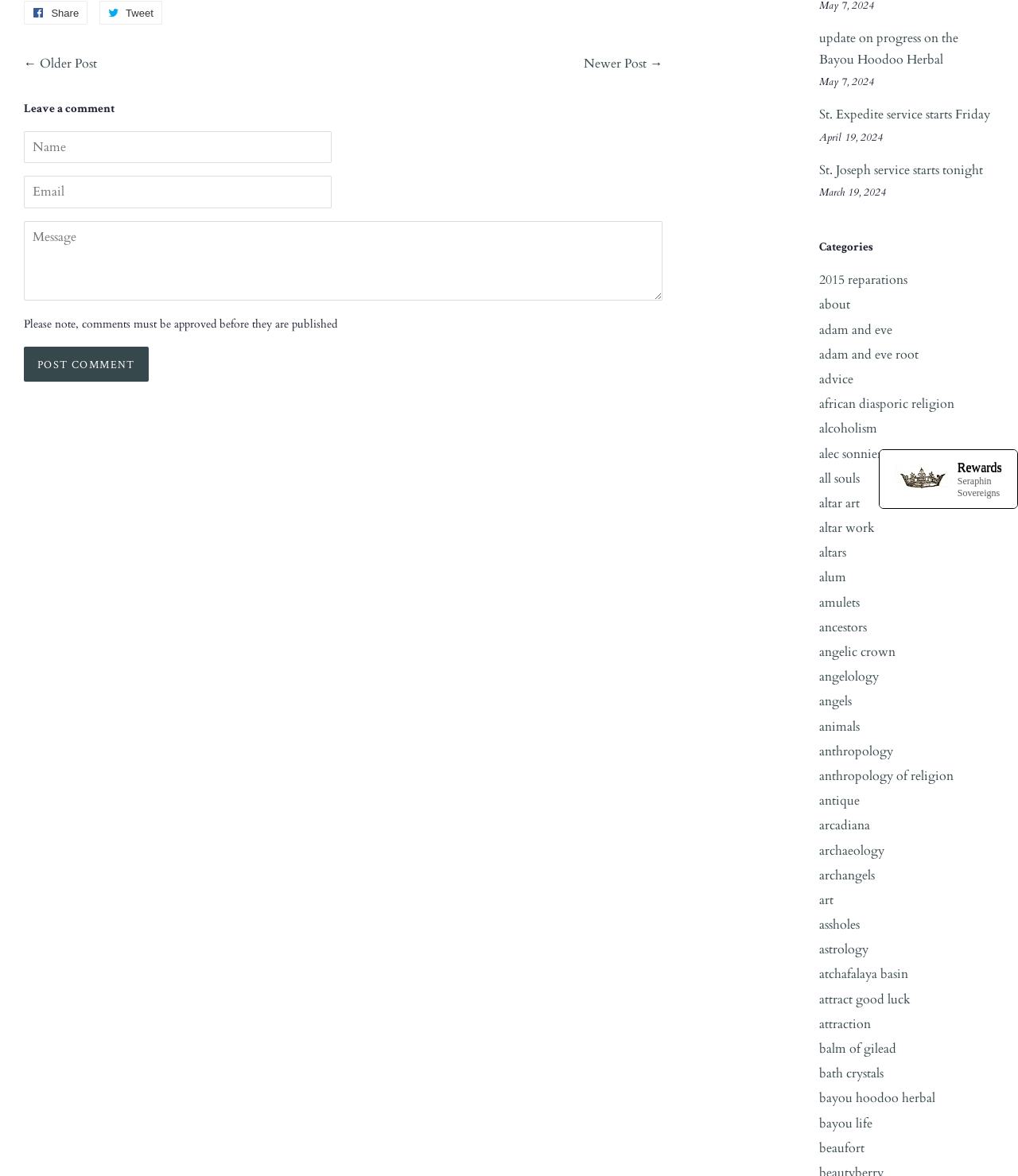Using the description "Older Post", locate and provide the bounding box of the UI element.

[0.039, 0.047, 0.095, 0.062]